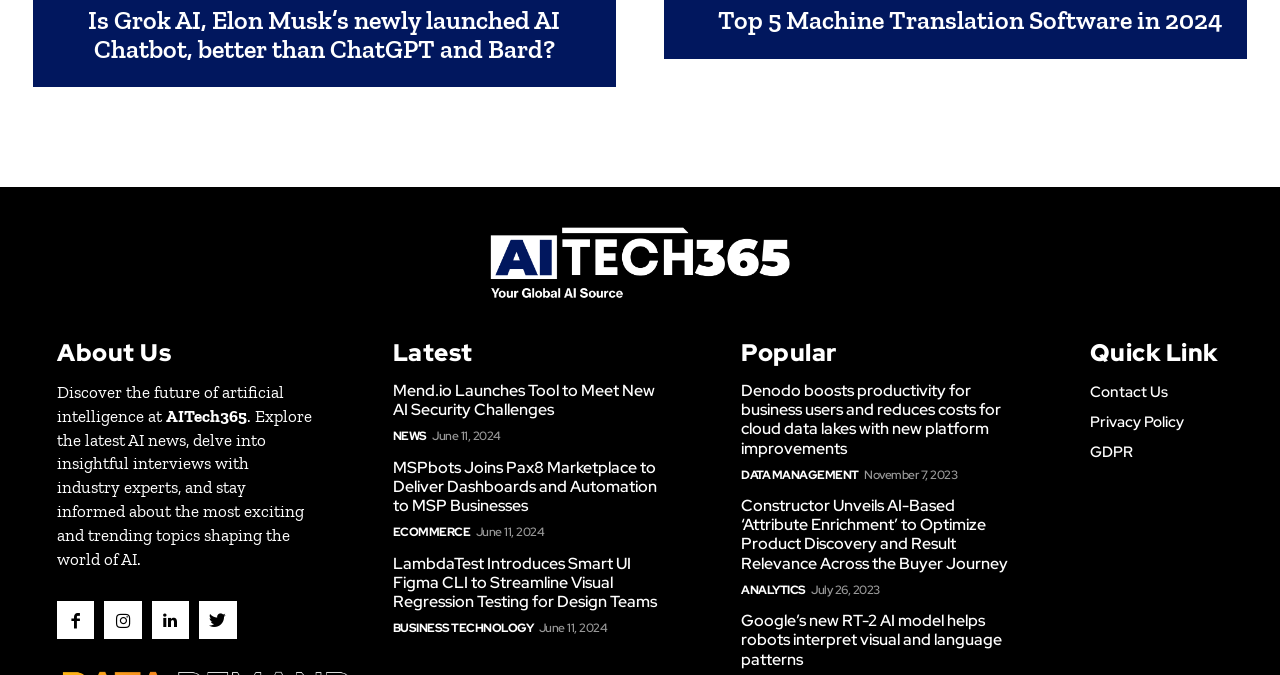How many social media links are at the top of the webpage?
Give a single word or phrase answer based on the content of the image.

5